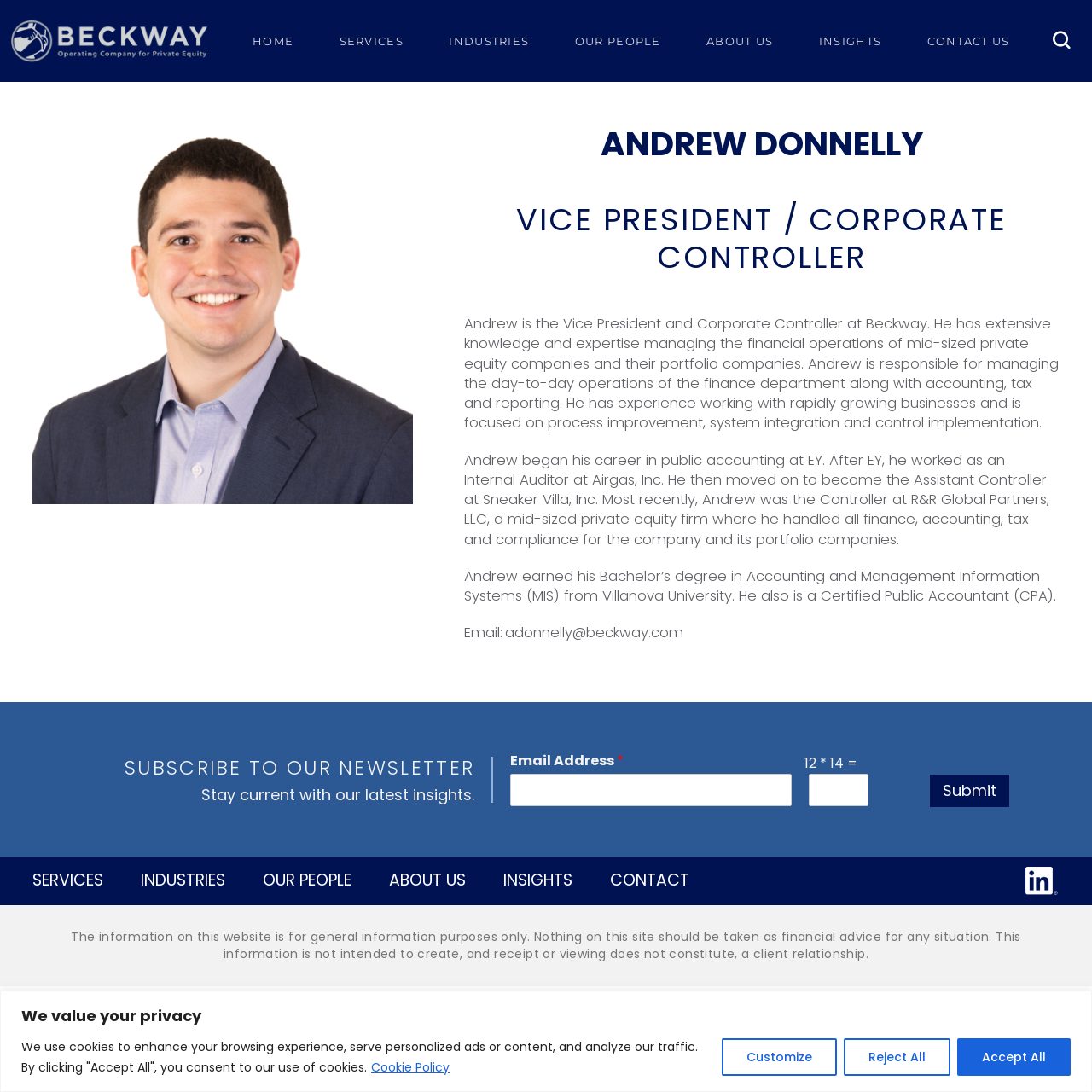Can you find the bounding box coordinates for the element that needs to be clicked to execute this instruction: "Click the SERVICES link"? The coordinates should be given as four float numbers between 0 and 1, i.e., [left, top, right, bottom].

[0.29, 0.0, 0.39, 0.075]